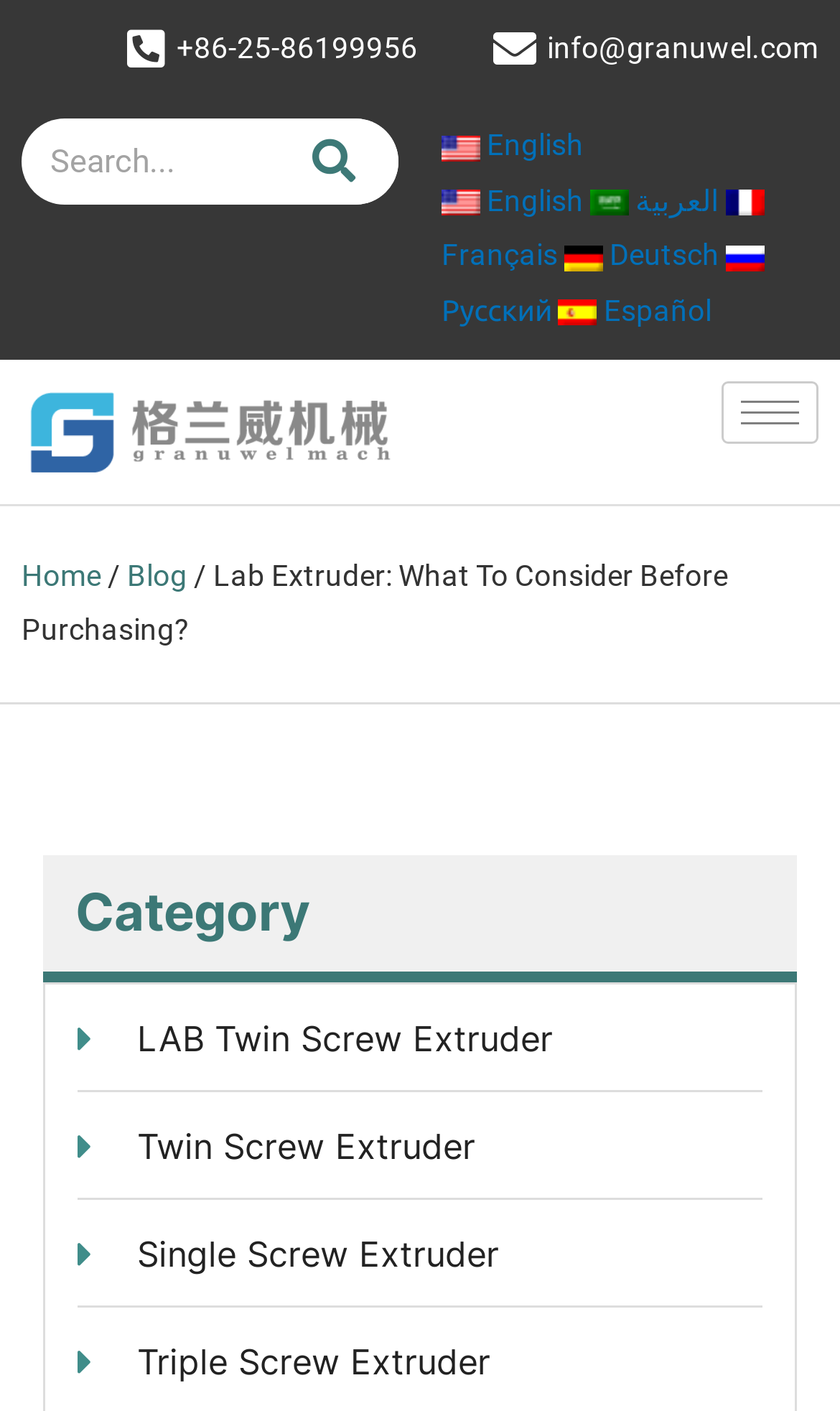Determine the primary headline of the webpage.

Lab Extruder: What To Consider Before Purchasing?